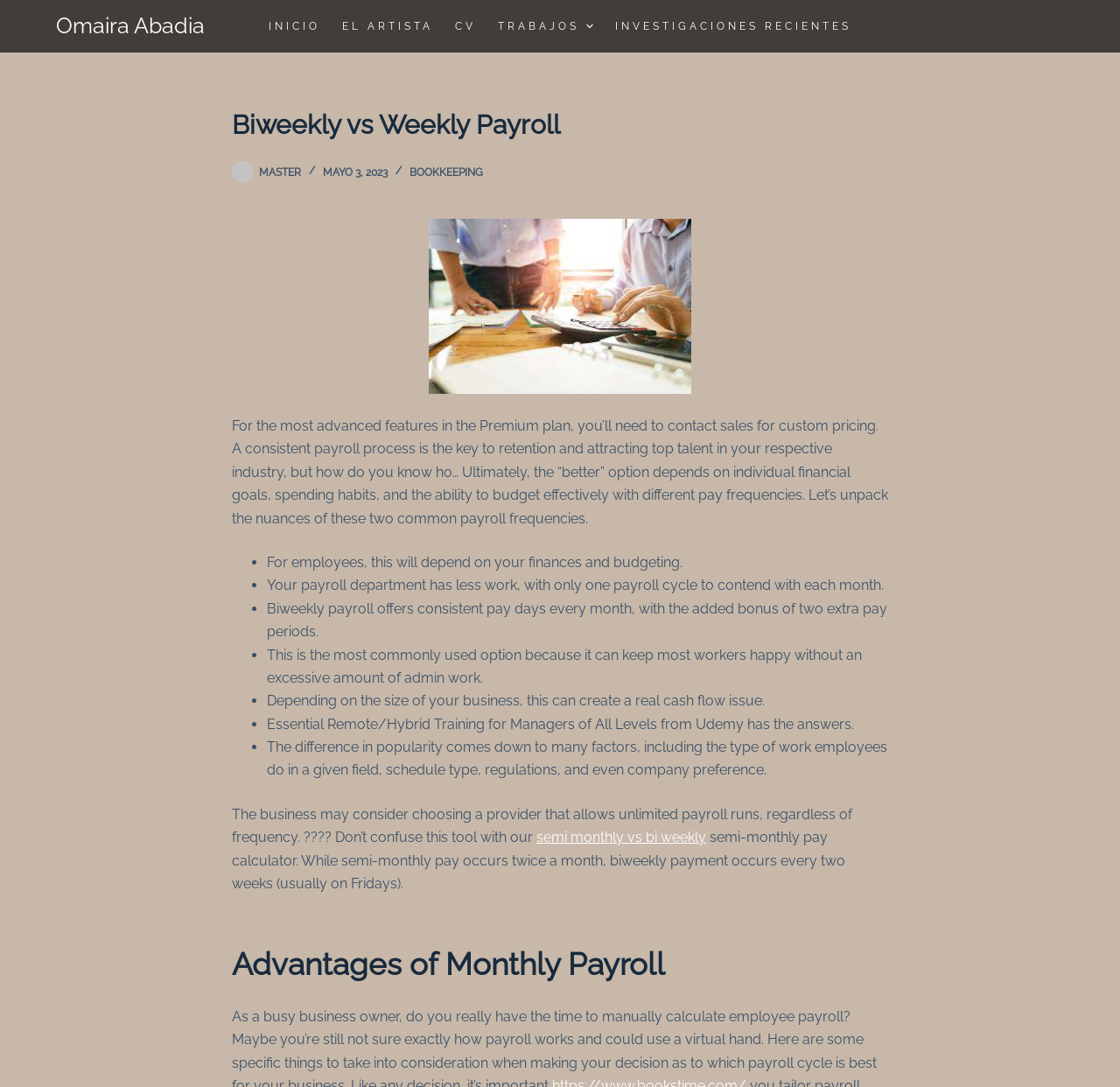Reply to the question with a brief word or phrase: What is the name of the artist mentioned in the webpage's menu?

Omaira Abadia